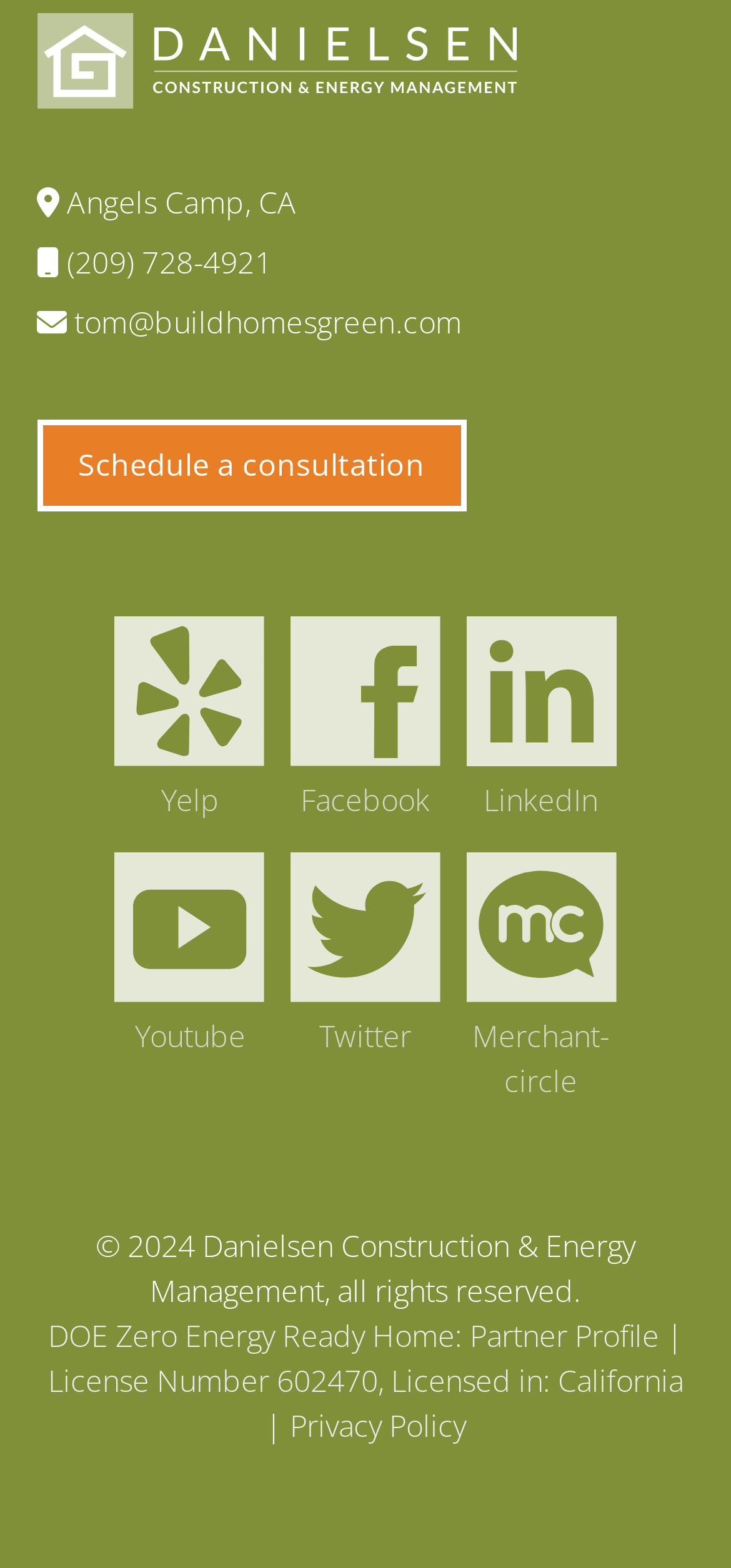Identify the coordinates of the bounding box for the element that must be clicked to accomplish the instruction: "View Danielsen Construction & Energy Management's Yelp profile".

[0.157, 0.393, 0.363, 0.524]